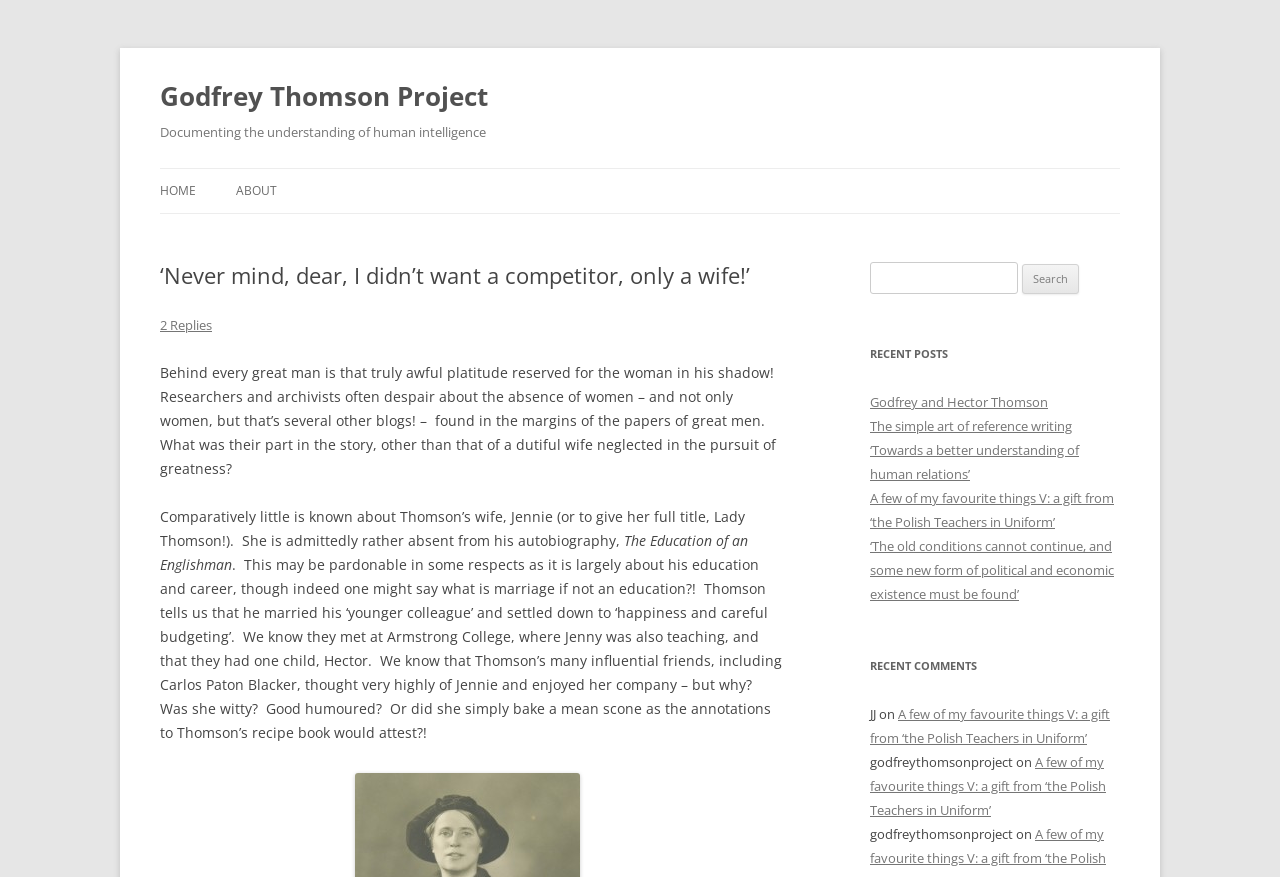Elaborate on the different components and information displayed on the webpage.

The webpage is about the Godfrey Thomson Project, which documents the understanding of human intelligence. At the top, there is a heading with the project's name, followed by a link to the project's homepage. Below this, there is a heading that reads "Documenting the understanding of human intelligence".

On the left side of the page, there is a navigation menu with links to "HOME" and "ABOUT". The "ABOUT" section has a heading with a quote "‘Never mind, dear, I didn’t want a competitor, only a wife!’" and a brief description of the project's focus on the wife of Godfrey Thomson, Jennie. The text explains that Jennie is often absent from her husband's autobiography and that little is known about her.

Below this, there is a block of text that discusses Jennie's role in Godfrey's life, including her teaching career and their marriage. The text also mentions Godfrey's influential friends and their high opinion of Jennie.

On the right side of the page, there is a search bar with a label "Search for:" and a button to submit the search query. Below this, there is a heading "RECENT POSTS" with links to several blog posts, including "Godfrey and Hector Thomson", "The simple art of reference writing", and others.

Further down, there is a heading "RECENT COMMENTS" with a list of comments, including the names of commenters and the titles of the posts they commented on.

Overall, the webpage appears to be a blog or website dedicated to the Godfrey Thomson Project, with a focus on the life and legacy of Godfrey Thomson and his wife Jennie.